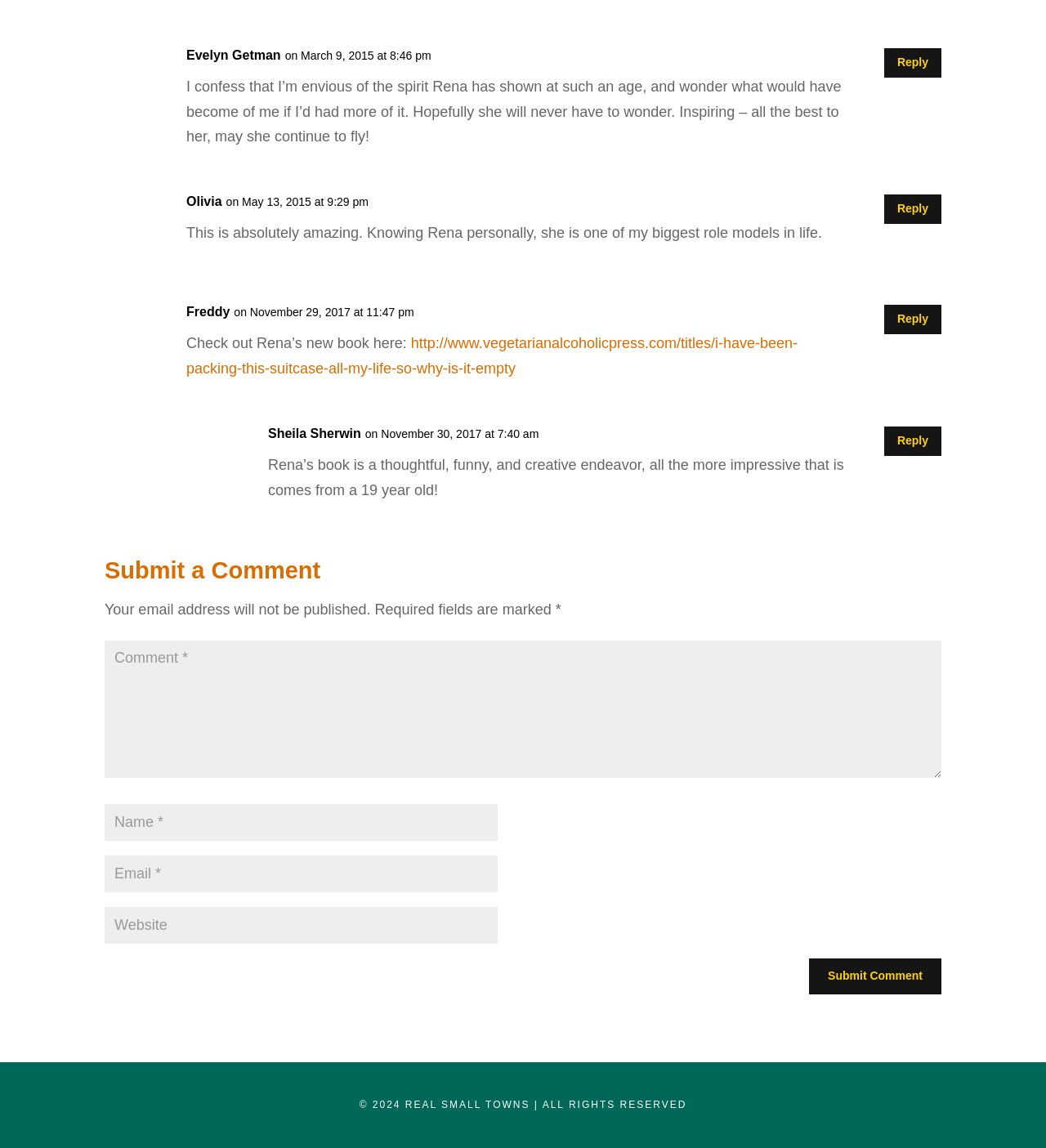Answer briefly with one word or phrase:
What is the date of the second comment?

May 13, 2015